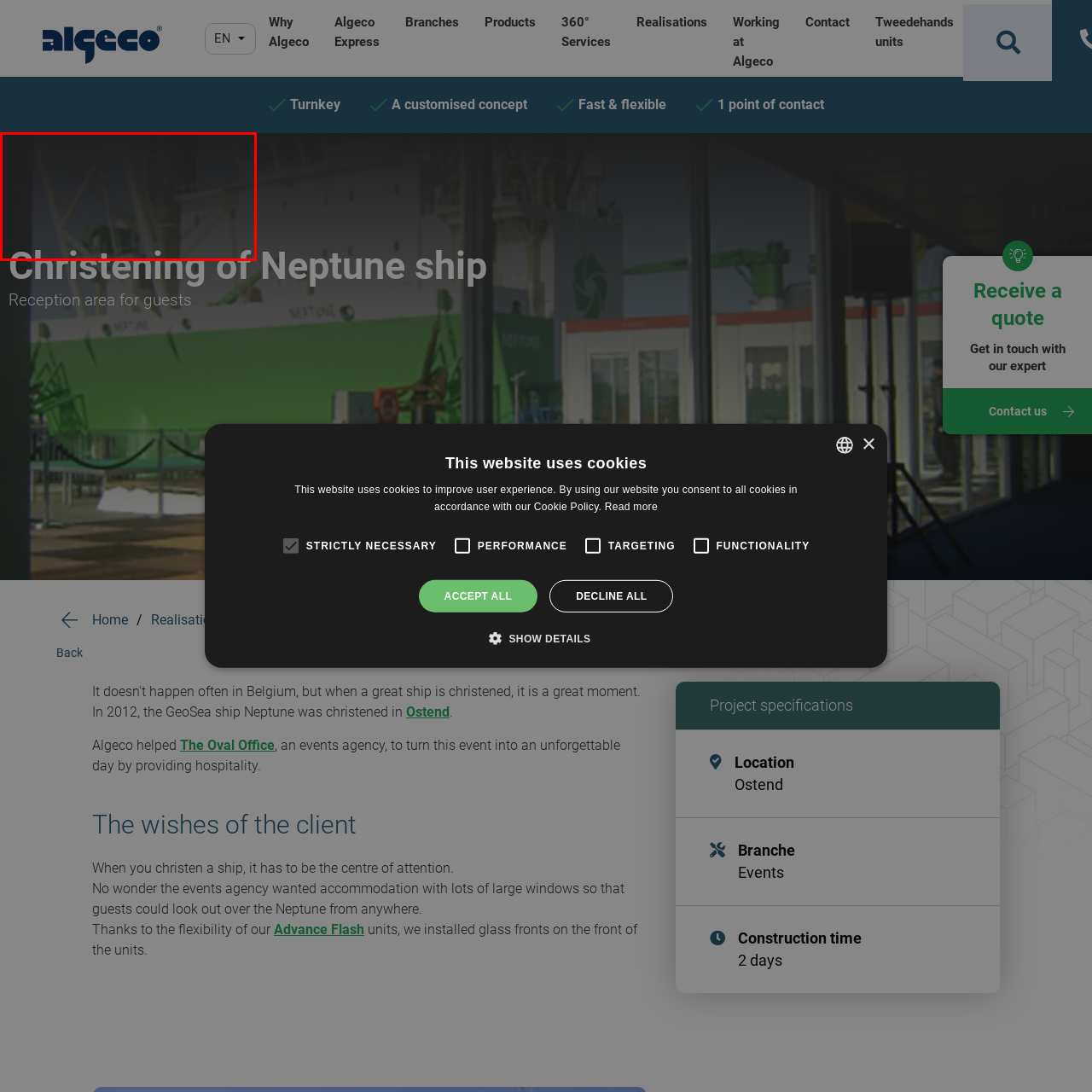What year did the christening ceremony occur?
View the portion of the image encircled by the red bounding box and give a one-word or short phrase answer.

2012